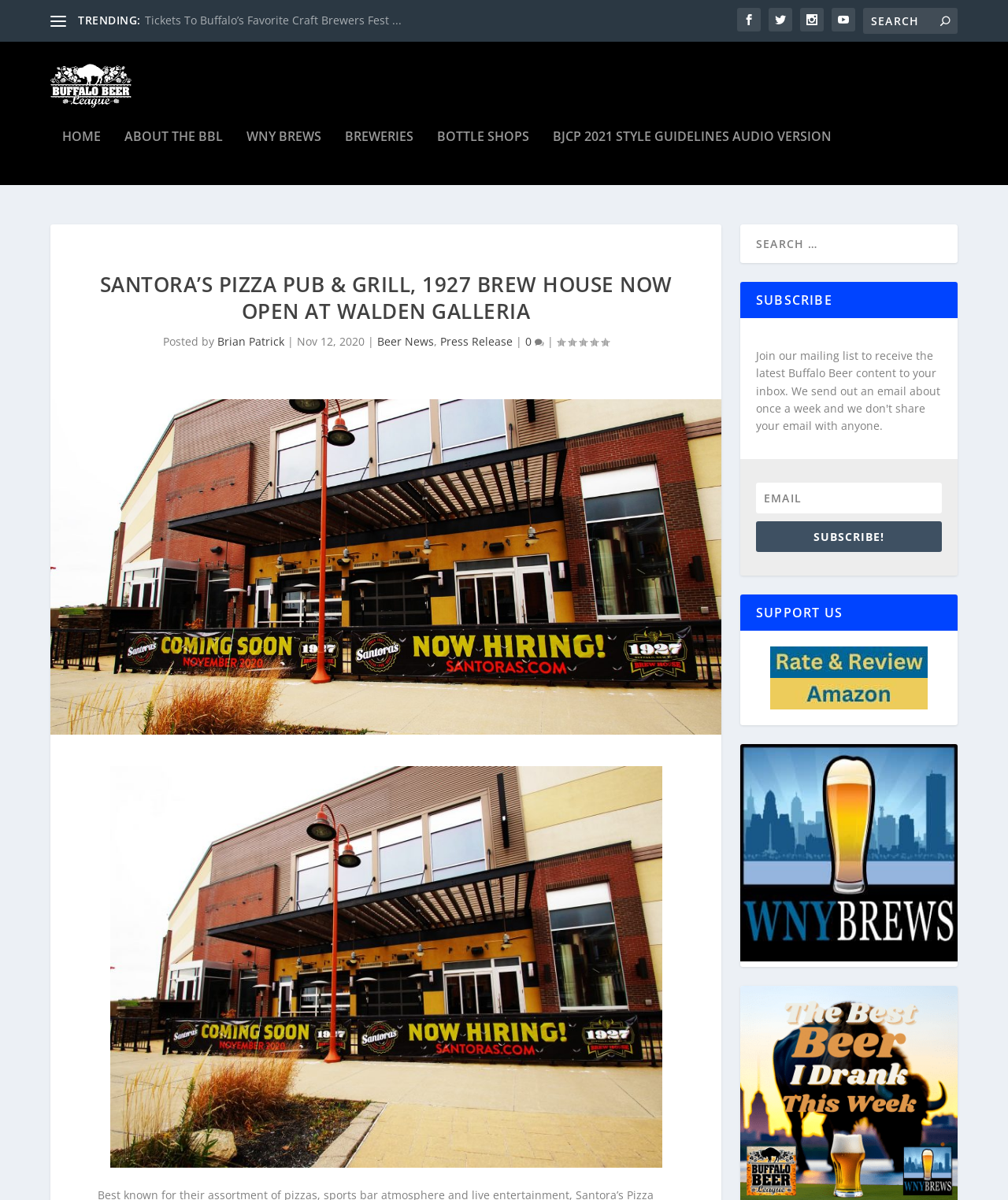Can you find the bounding box coordinates for the element that needs to be clicked to execute this instruction: "Visit the home page"? The coordinates should be given as four float numbers between 0 and 1, i.e., [left, top, right, bottom].

[0.062, 0.116, 0.1, 0.162]